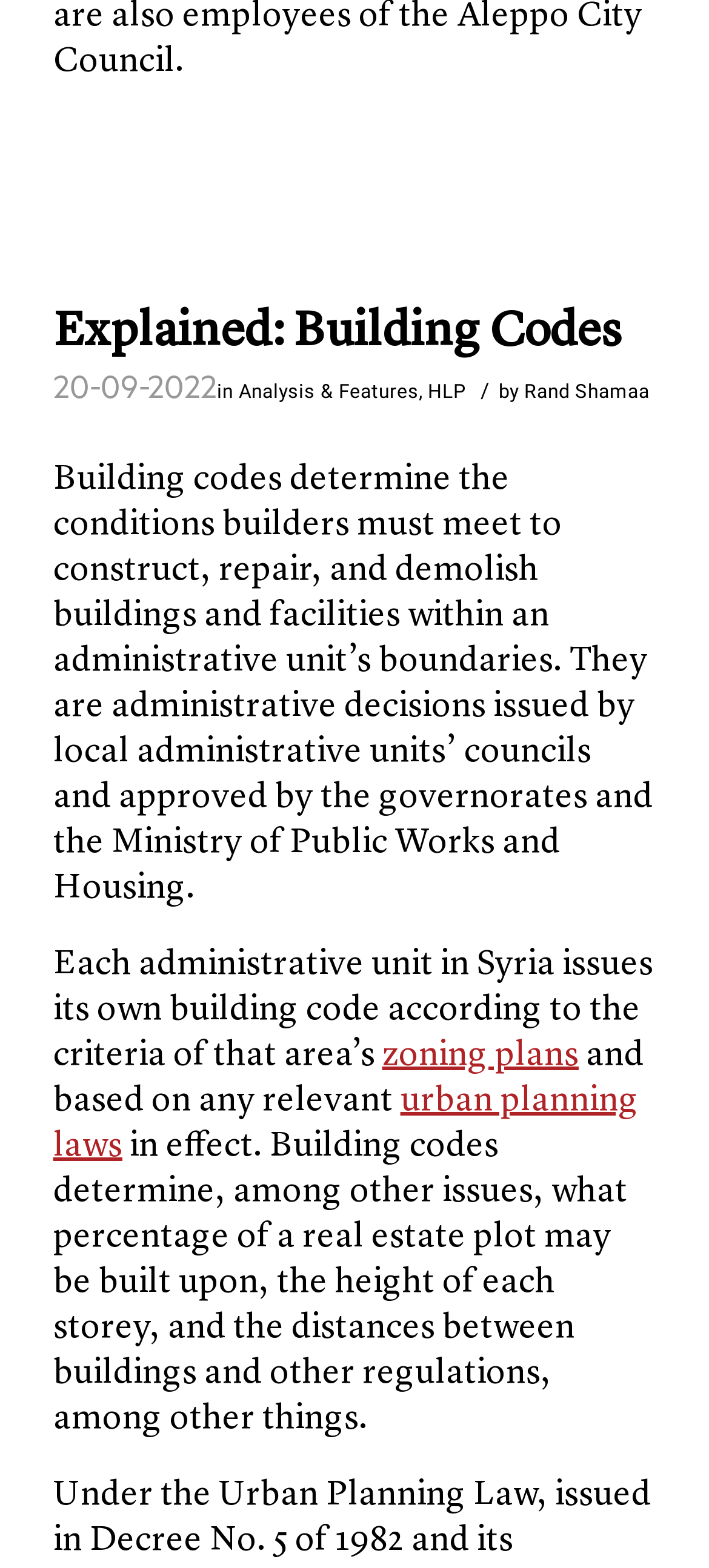Please determine the bounding box coordinates, formatted as (top-left x, top-left y, bottom-right x, bottom-right y), with all values as floating point numbers between 0 and 1. Identify the bounding box of the region described as: HLP

[0.603, 0.243, 0.657, 0.258]